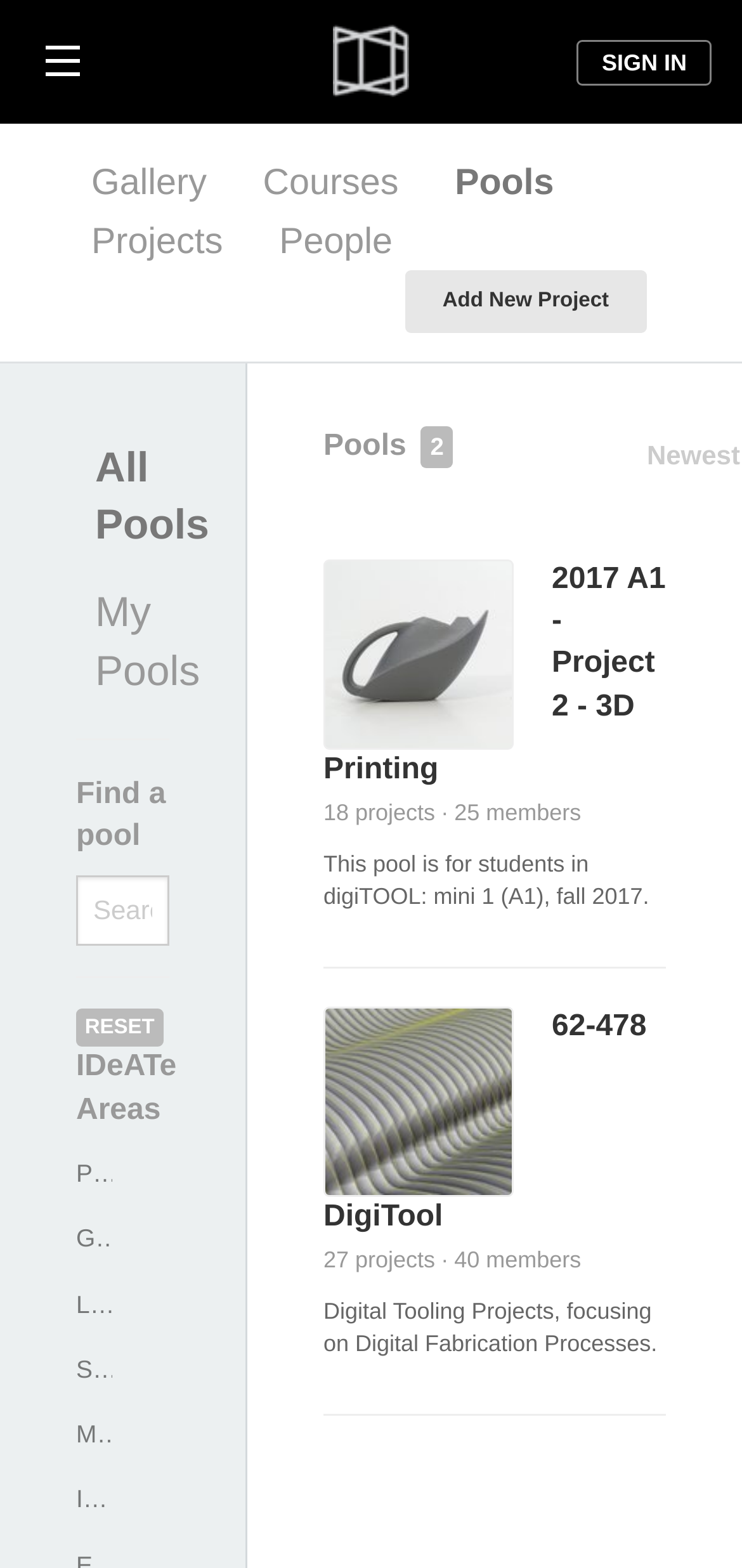How many pools are listed under 'Pools 2'?
Based on the screenshot, answer the question with a single word or phrase.

2